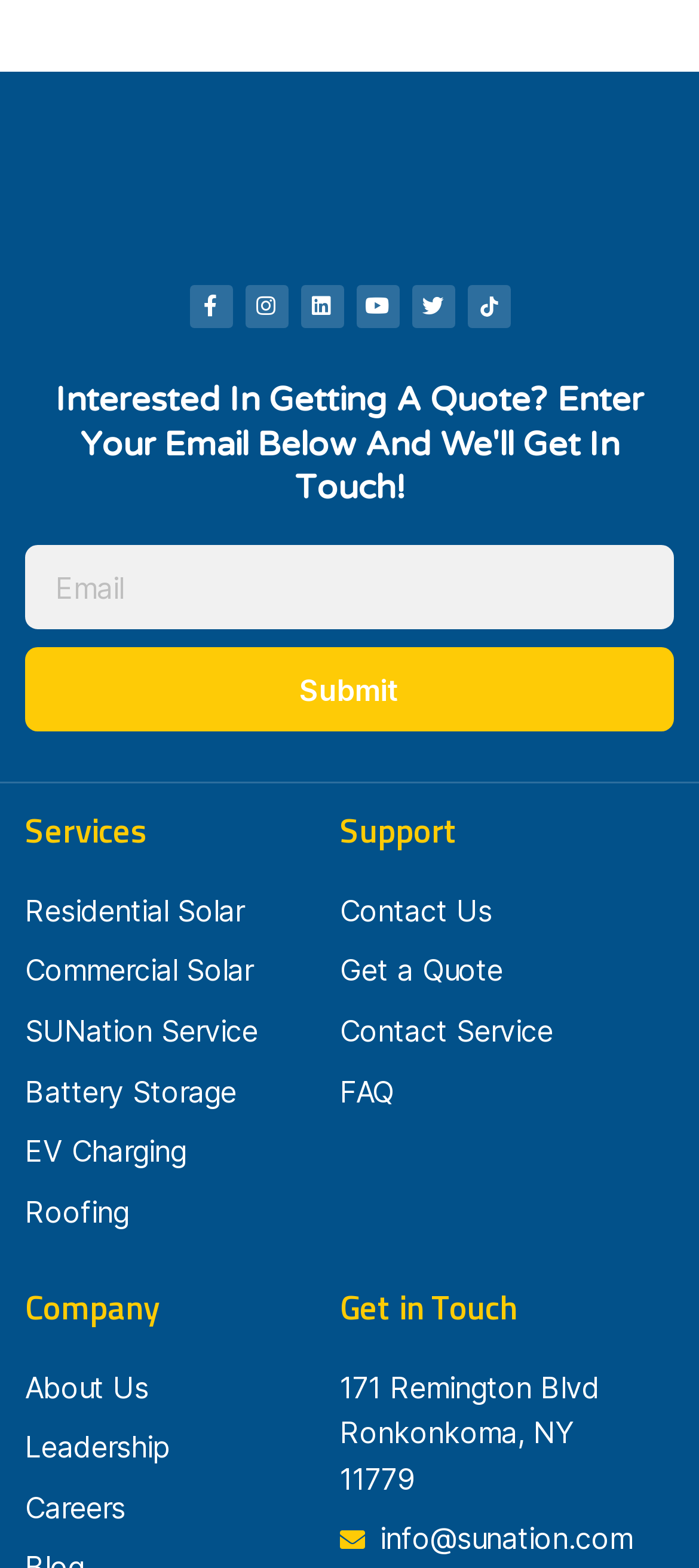Locate the bounding box coordinates of the UI element described by: "Instagram". Provide the coordinates as four float numbers between 0 and 1, formatted as [left, top, right, bottom].

[0.35, 0.182, 0.412, 0.21]